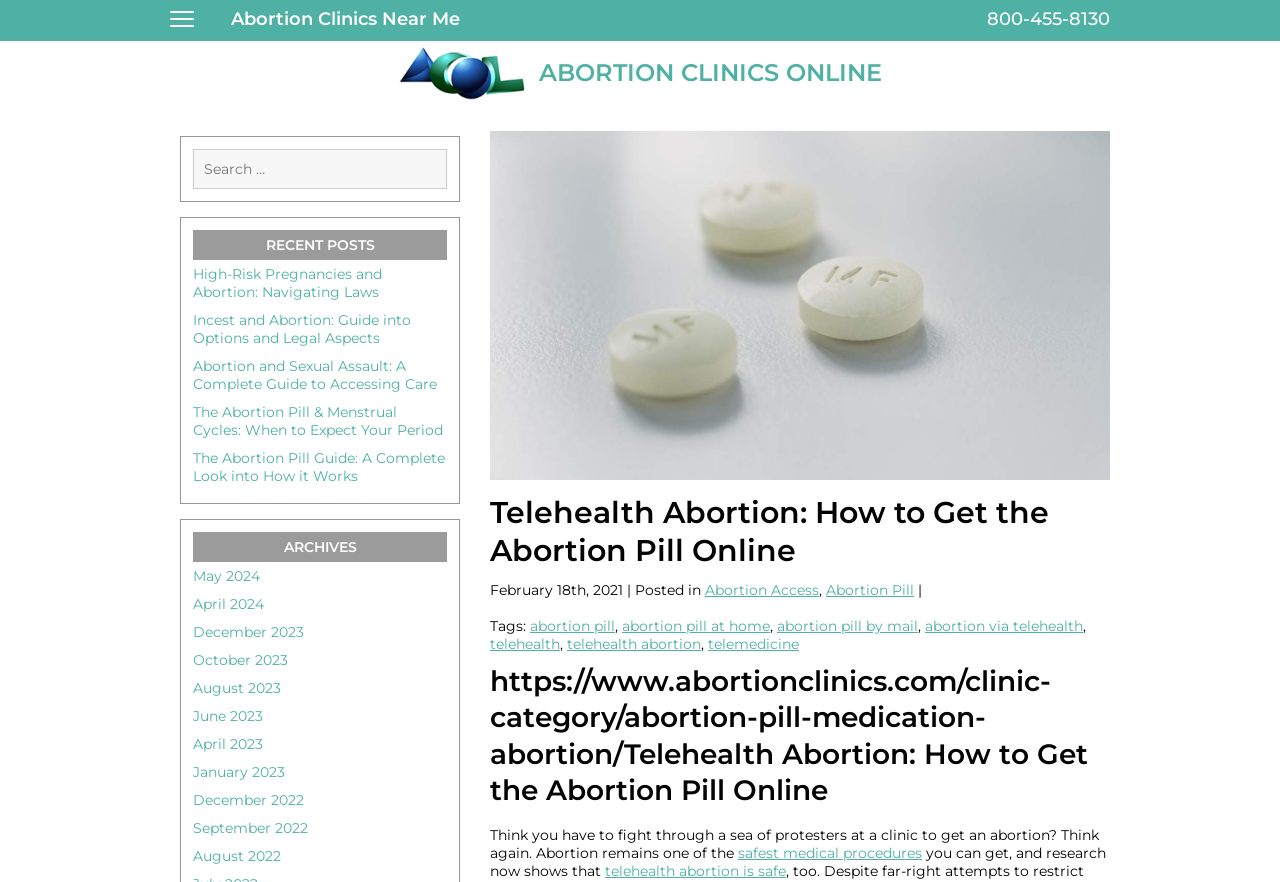Find the bounding box coordinates of the clickable area that will achieve the following instruction: "View All Posts".

None